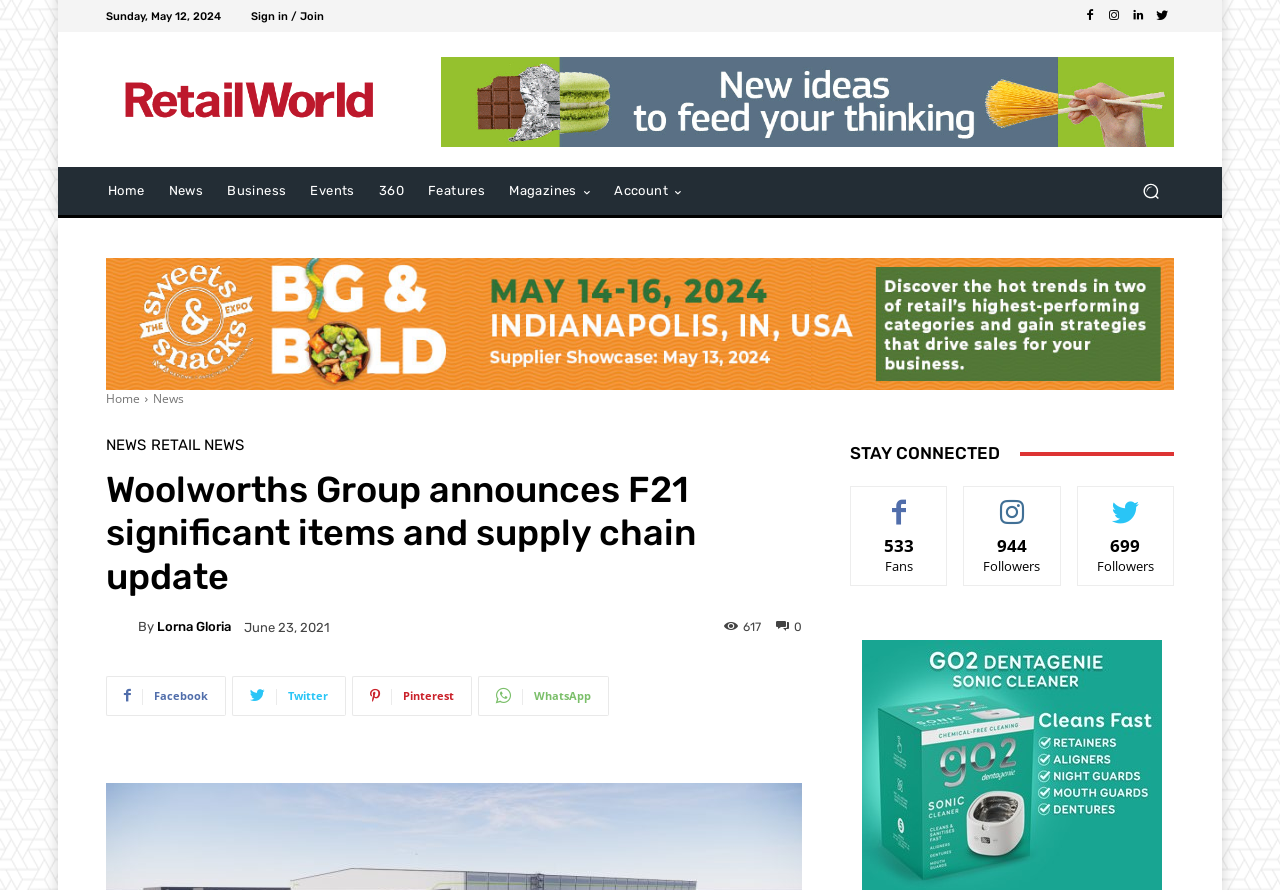Please give a succinct answer using a single word or phrase:
What is the name of the author of the article?

Lorna Gloria